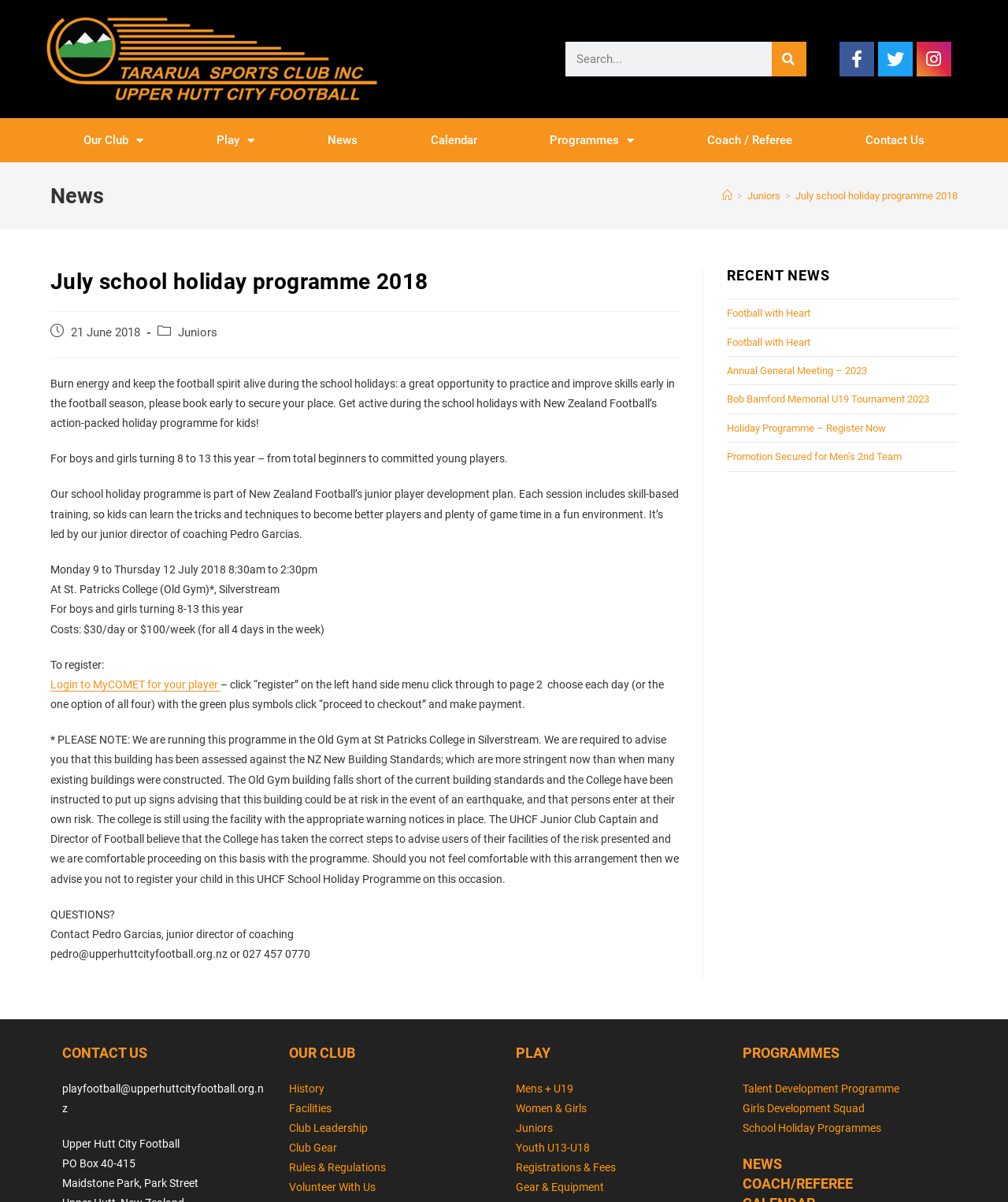What is the time of the programme?
Based on the image, answer the question with as much detail as possible.

The time of the programme can be found in the text '8:30am' and '2:30pm' which are located in the main article section of the webpage, indicating the start and end times of the programme.